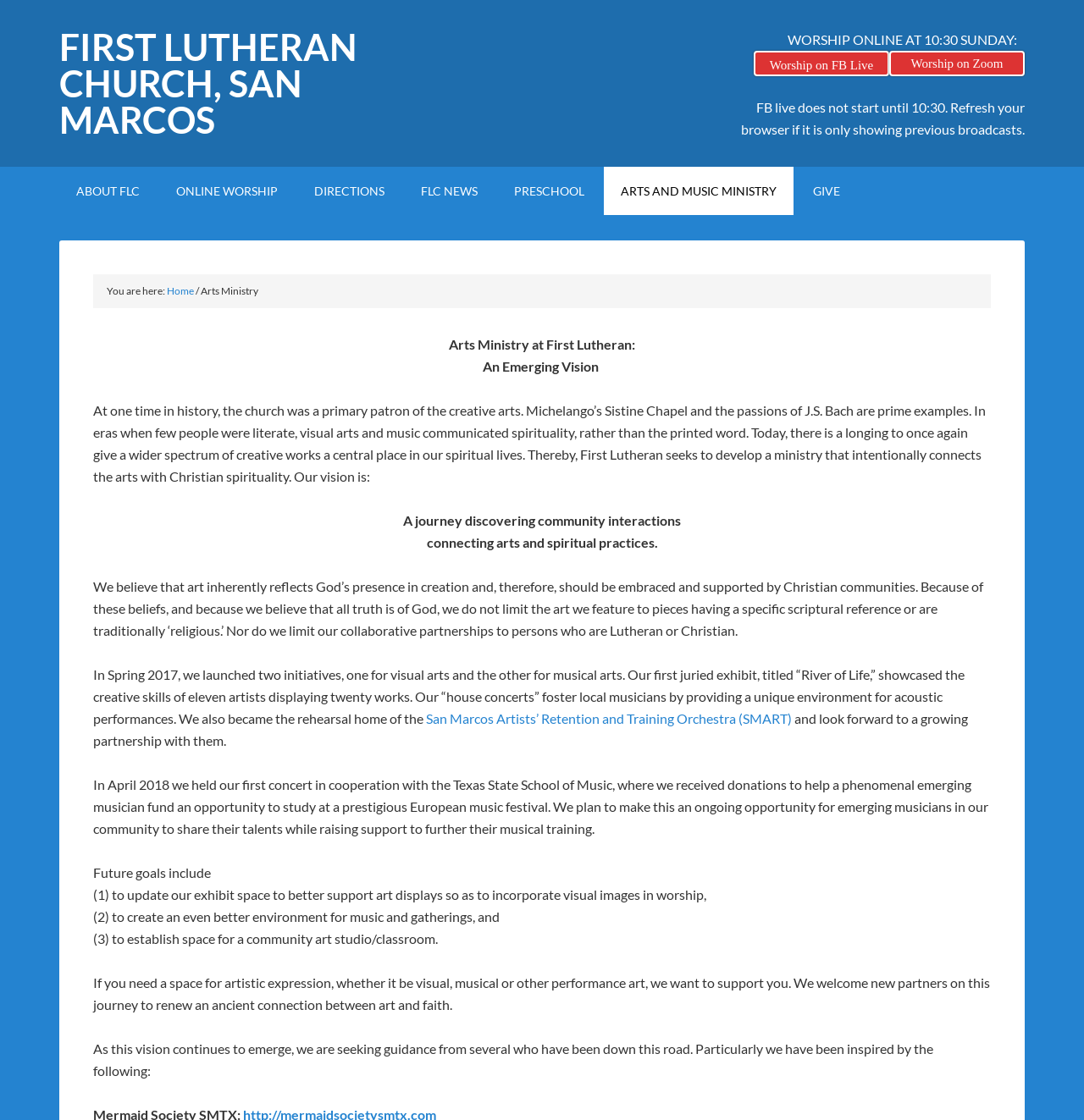Create an in-depth description of the webpage, covering main sections.

The webpage is about the Arts Ministry at First Lutheran Church, San Marcos, which aims to connect the arts with Christian spirituality. At the top, there is a link to the church's homepage, "FIRST LUTHERAN CHURCH, SAN MARCOS", and a notification about online worship services, "WORSHIP ONLINE AT 10:30 SUNDAY". Below this, there are two links to access the online worship services, one on Facebook Live and the other on Zoom.

On the left side, there is a navigation menu with several links, including "ABOUT FLC", "ONLINE WORSHIP", "DIRECTIONS", "FLC NEWS", "PRESCHOOL", "ARTS AND MUSIC MINISTRY", and "GIVE". 

The main content of the page is about the Arts Ministry, which is described as an emerging vision. The text explains that the church was once a primary patron of the creative arts and that there is a longing to give a wider spectrum of creative works a central place in spiritual lives. The ministry aims to develop a connection between the arts and Christian spirituality.

The page also describes the ministry's vision, which includes a journey of discovering community interactions, connecting arts and spiritual practices, and embracing art as a reflection of God's presence in creation. The text mentions that the ministry does not limit the art it features to pieces with specific scriptural references or traditional religious themes.

Further down, the page describes the ministry's initiatives, including a juried exhibit titled "River of Life" and "house concerts" that foster local musicians. It also mentions a partnership with the San Marcos Artists' Retention and Training Orchestra (SMART) and a concert in cooperation with the Texas State School of Music.

The page concludes with the ministry's future goals, which include updating the exhibit space, creating a better environment for music and gatherings, and establishing a community art studio/classroom. The ministry welcomes new partners on this journey to renew the connection between art and faith.